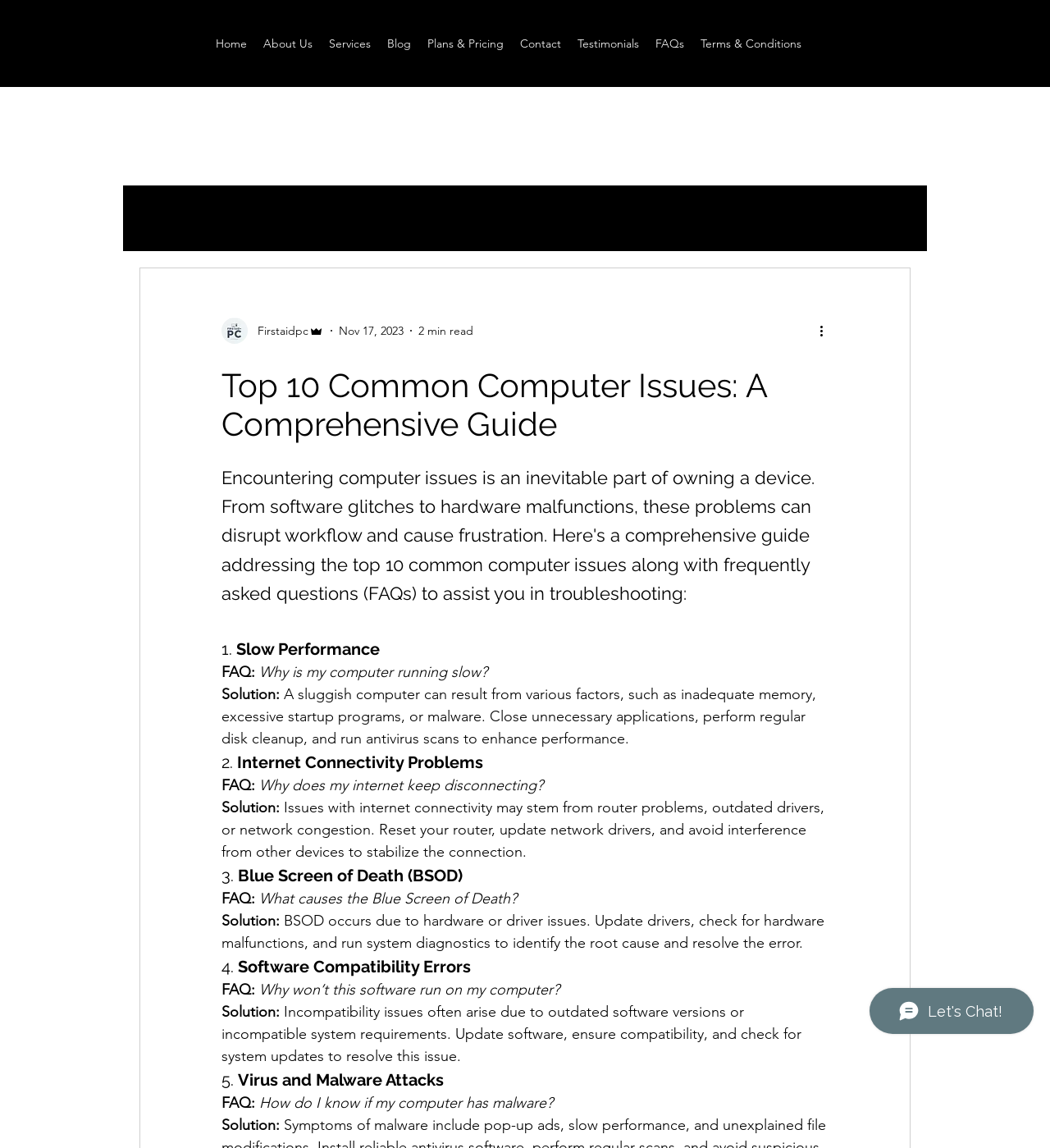Analyze and describe the webpage in a detailed narrative.

This webpage is a comprehensive guide to common computer issues, with a focus on troubleshooting and solutions. At the top, there is a navigation bar with links to various sections of the website, including "Home", "About Us", "Services", "Blog", "Plans & Pricing", "Contact", "Testimonials", "FAQs", and "Terms & Conditions". Below this, there is a secondary navigation bar specific to the blog section, with a link to "All Posts" and a search button accompanied by a magnifying glass icon.

The main content of the page is divided into sections, each addressing a specific computer issue. The title of the guide, "Top 10 Common Computer Issues: A Comprehensive Guide", is prominently displayed at the top, followed by a brief introduction to the importance of addressing computer problems. The introduction is accompanied by a writer's picture and their name, "Firstaidpc Admin", along with the date "Nov 17, 2023" and a "2 min read" indicator.

The guide is organized into numbered sections, each focusing on a specific issue, such as slow performance, internet connectivity problems, blue screen of death, software compatibility errors, and virus and malware attacks. Each section begins with a heading, followed by a FAQ section with a question related to the issue, and then a solution section providing advice on how to troubleshoot and resolve the problem.

Throughout the page, there are various images, including the writer's picture, icons for the search button and more actions button, and a Wix Chat iframe at the bottom right corner of the page.